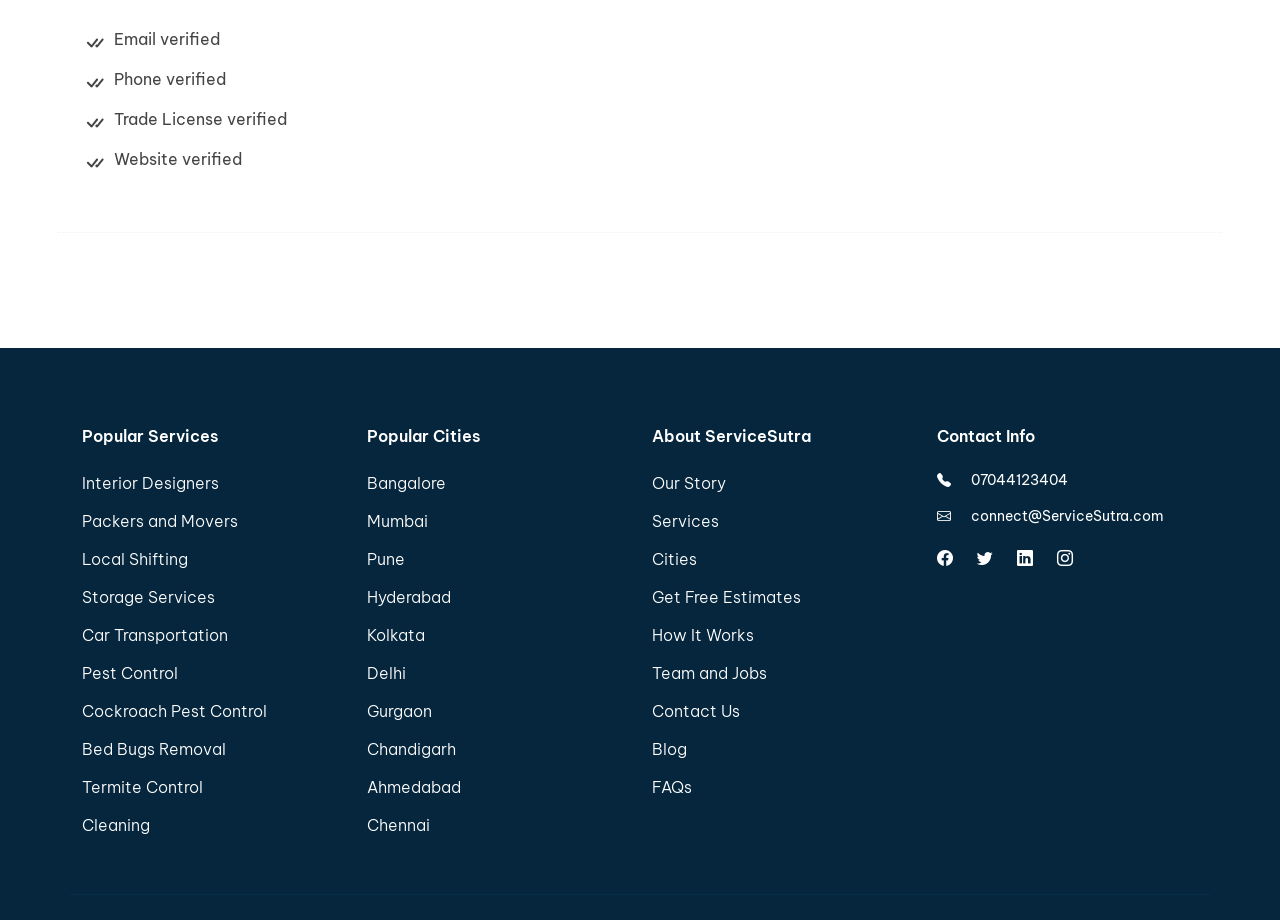What social media platforms are linked in the 'Contact Info' section?
Using the image, give a concise answer in the form of a single word or short phrase.

Facebook, Twitter, Instagram, LinkedIn